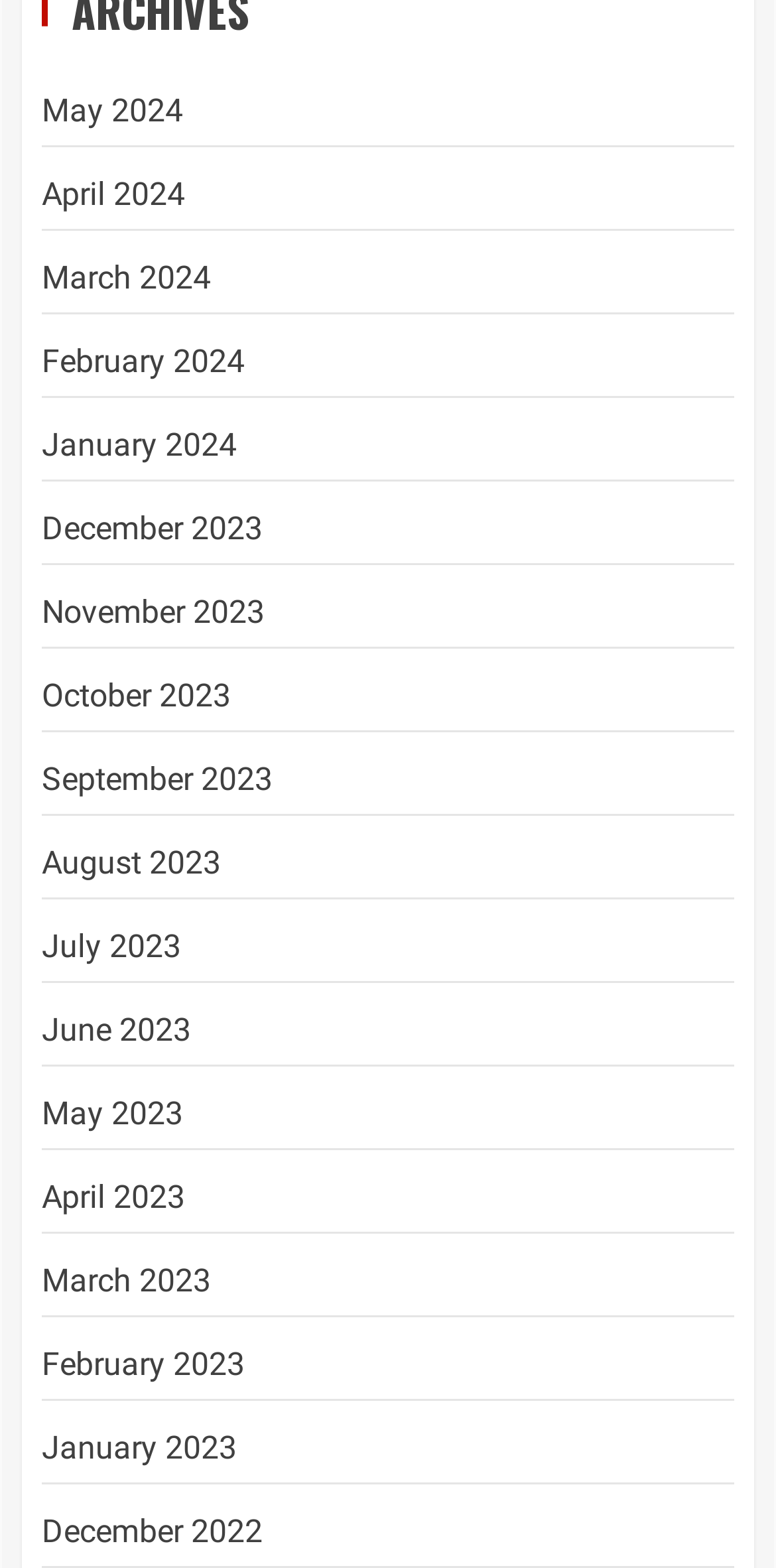Identify the bounding box coordinates necessary to click and complete the given instruction: "Go to April 2023".

[0.054, 0.752, 0.238, 0.776]